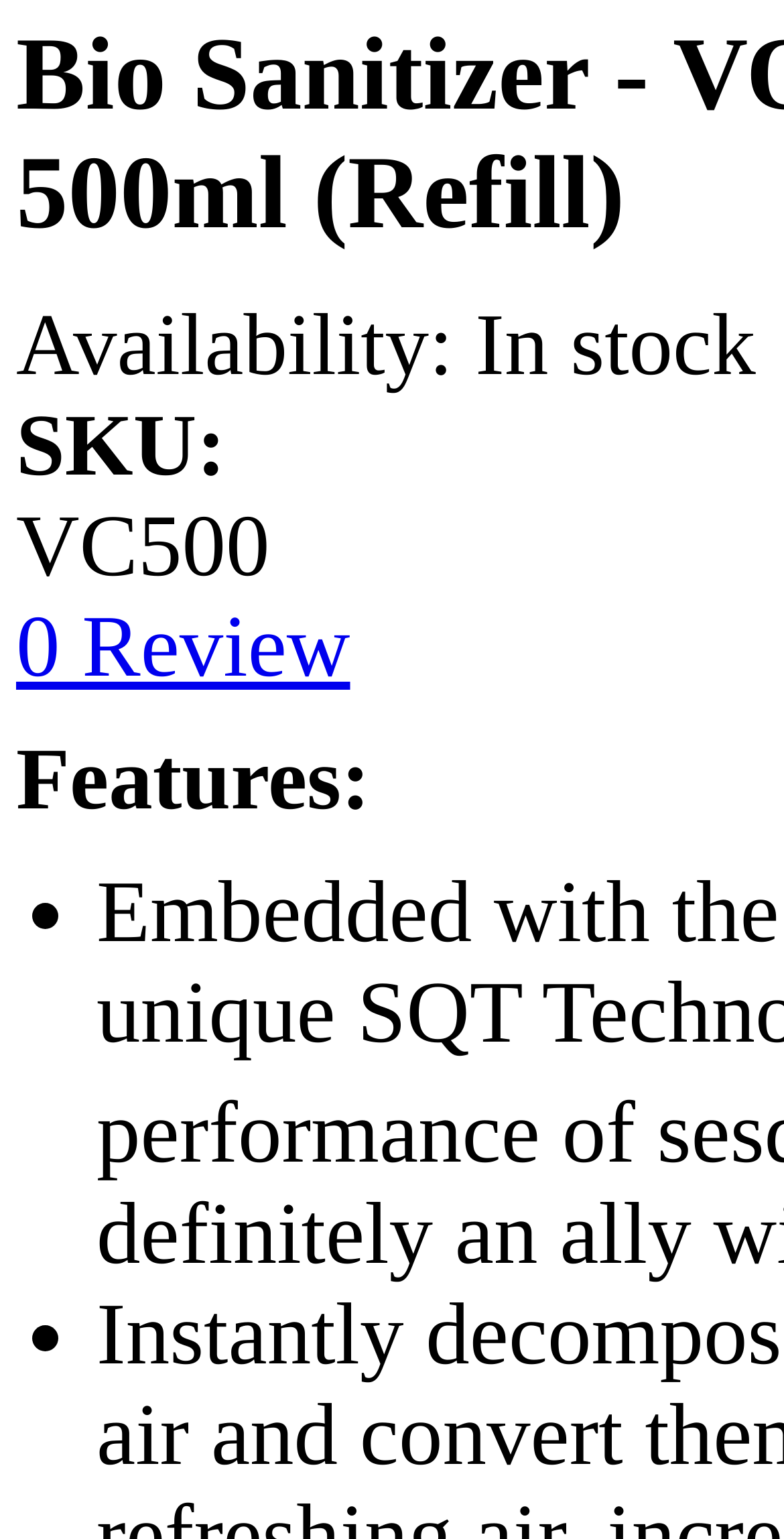What is the current availability of the product?
Look at the image and provide a short answer using one word or a phrase.

In stock